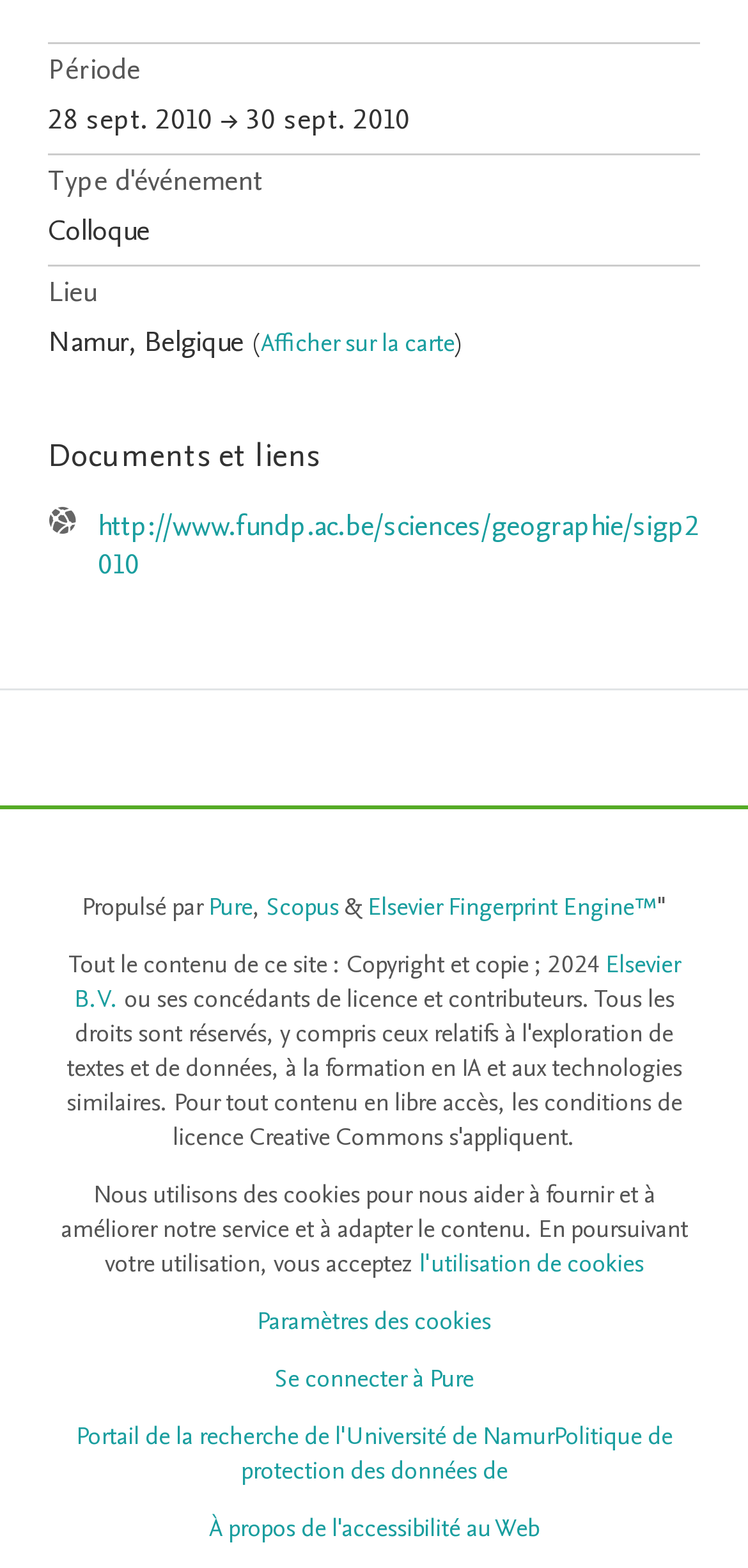What is the copyright information mentioned at the bottom of the page?
Please provide a detailed answer to the question.

The StaticText element at the bottom of the page has the text 'Tout le contenu de ce site : Copyright et copie ; 2024', which indicates the copyright information mentioned.